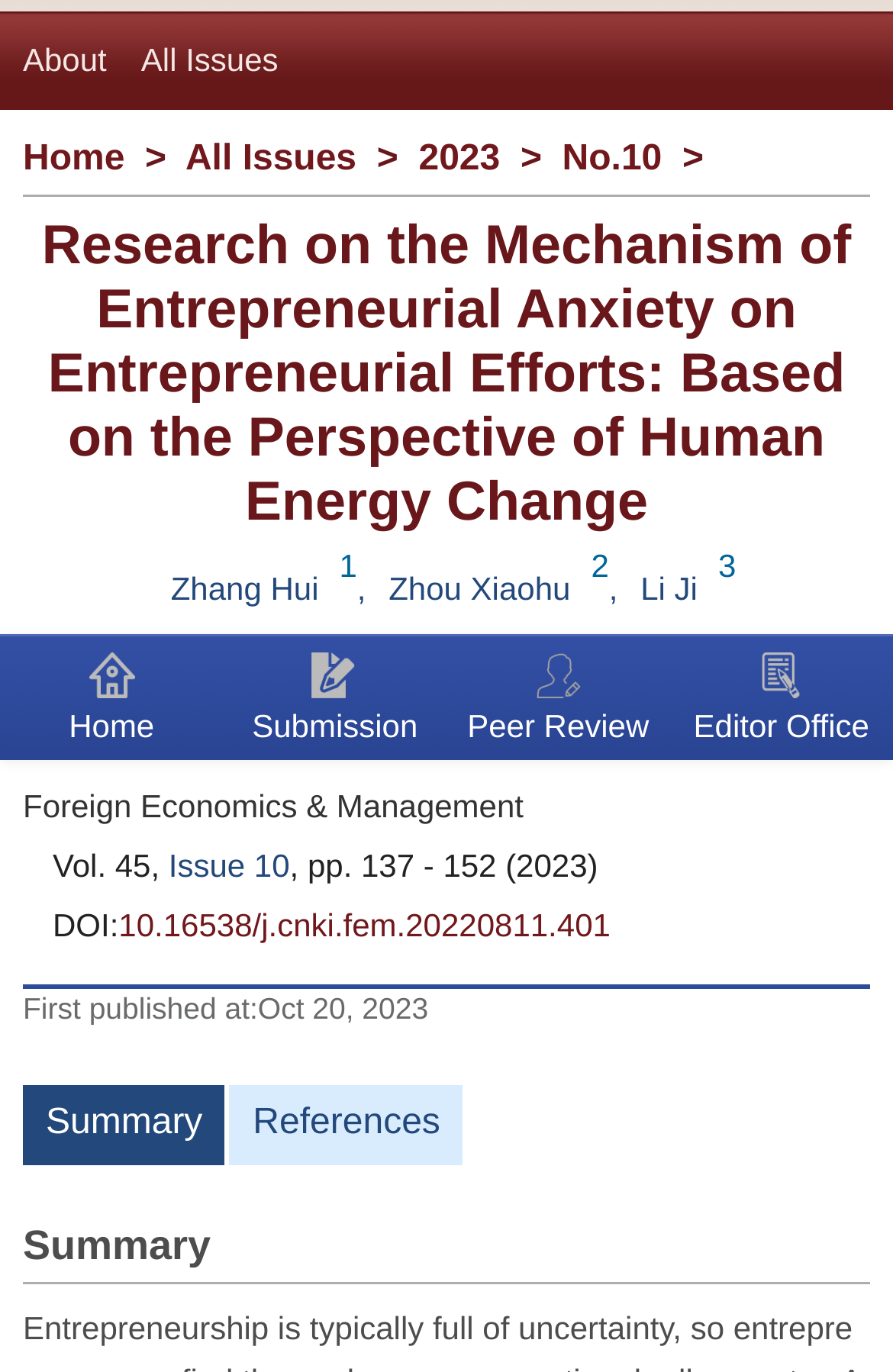Based on the element description "Submission", predict the bounding box coordinates of the UI element.

[0.282, 0.516, 0.468, 0.542]